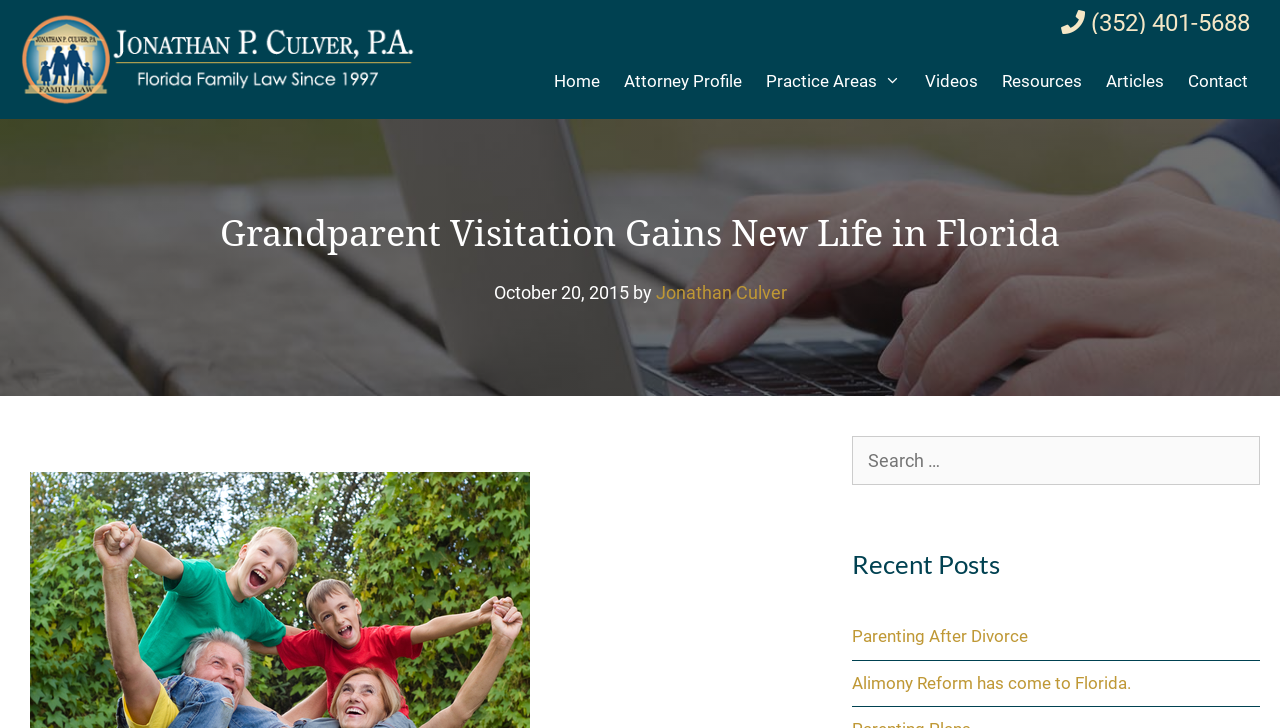Locate the bounding box coordinates of the element I should click to achieve the following instruction: "Call the office".

[0.805, 0.014, 1.0, 0.047]